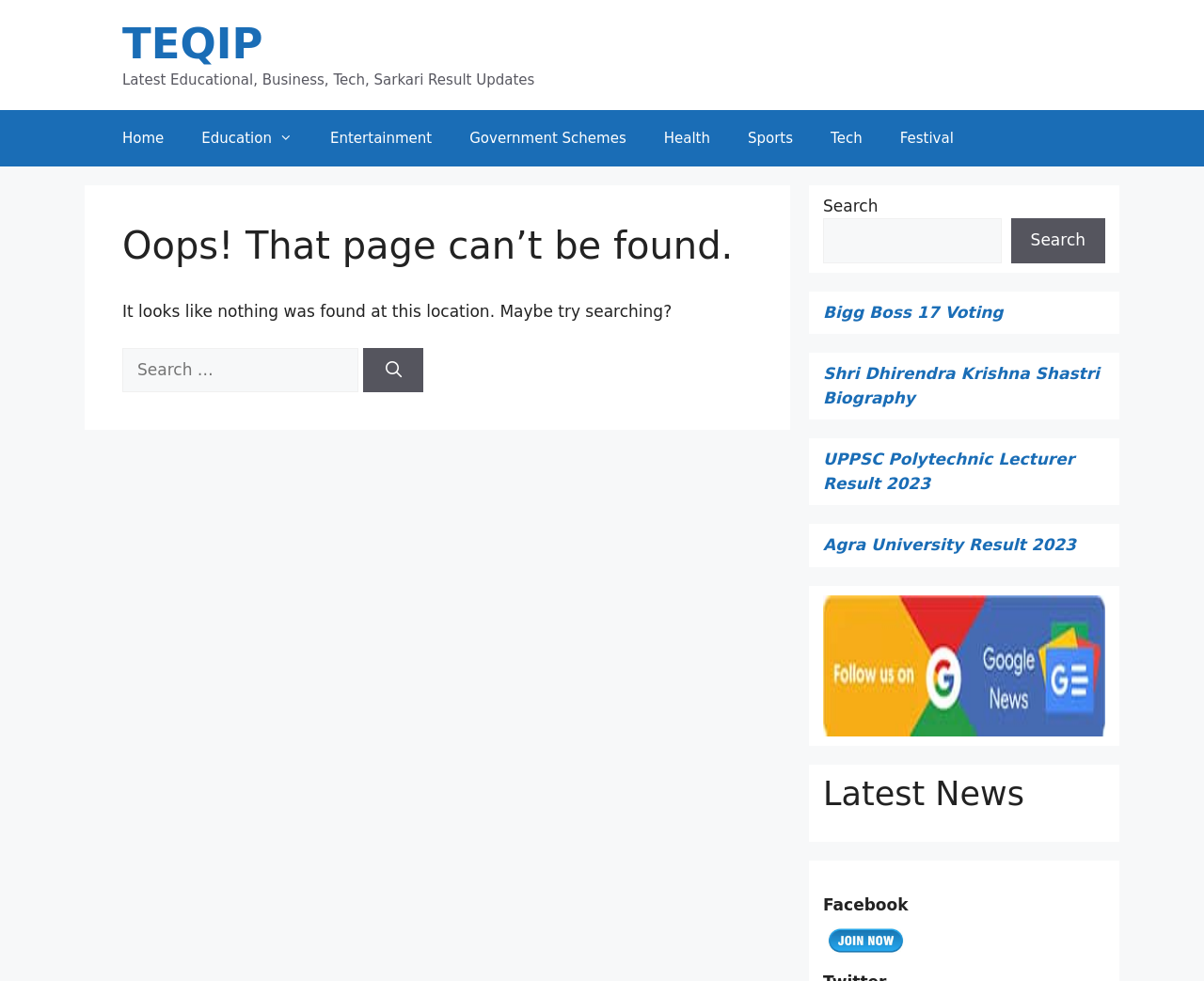Extract the bounding box coordinates for the described element: "UPPSC Polytechnic Lecturer Result 2023". The coordinates should be represented as four float numbers between 0 and 1: [left, top, right, bottom].

[0.684, 0.458, 0.892, 0.502]